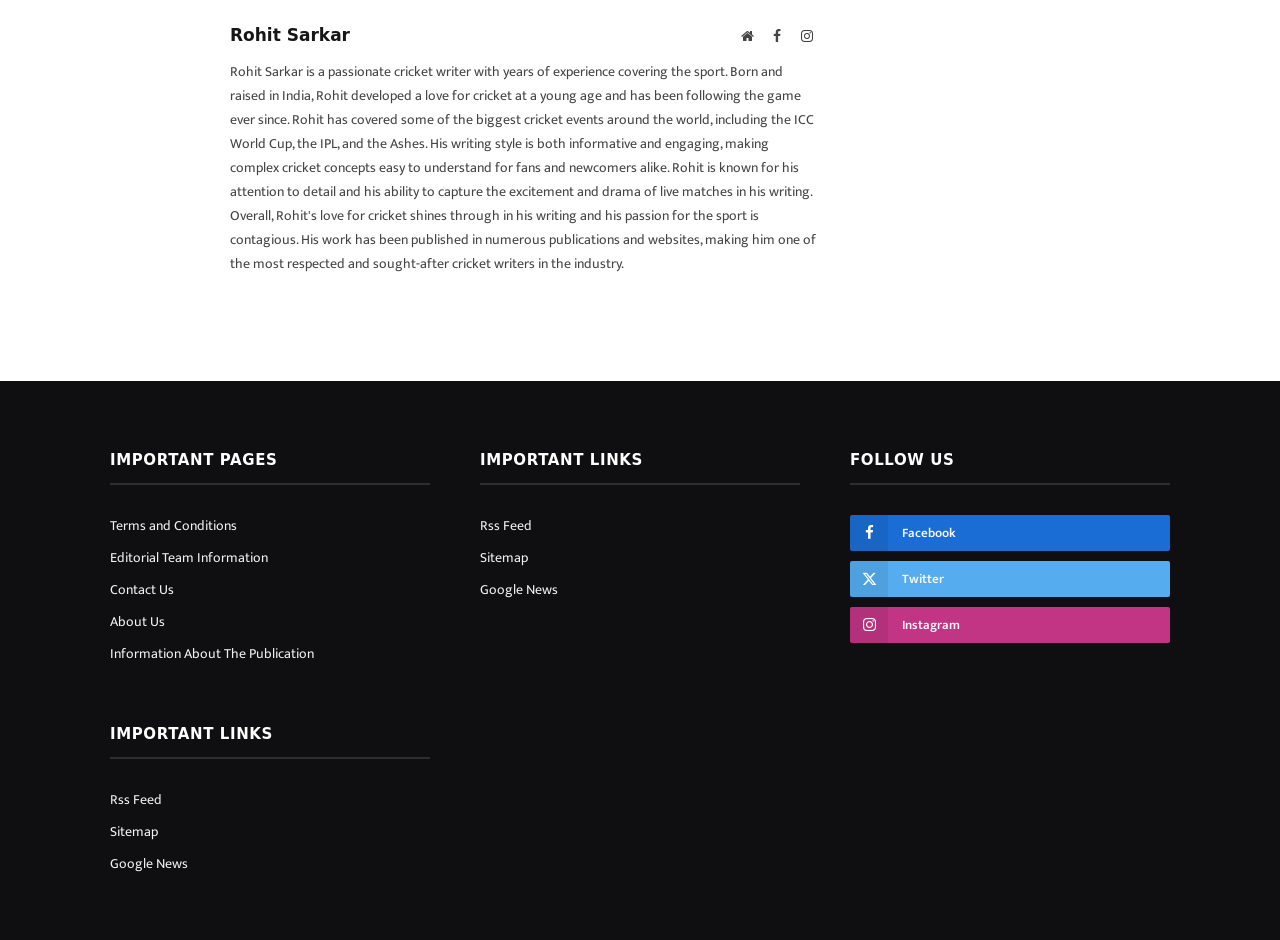Respond concisely with one word or phrase to the following query:
What is the second important page listed?

Editorial Team Information